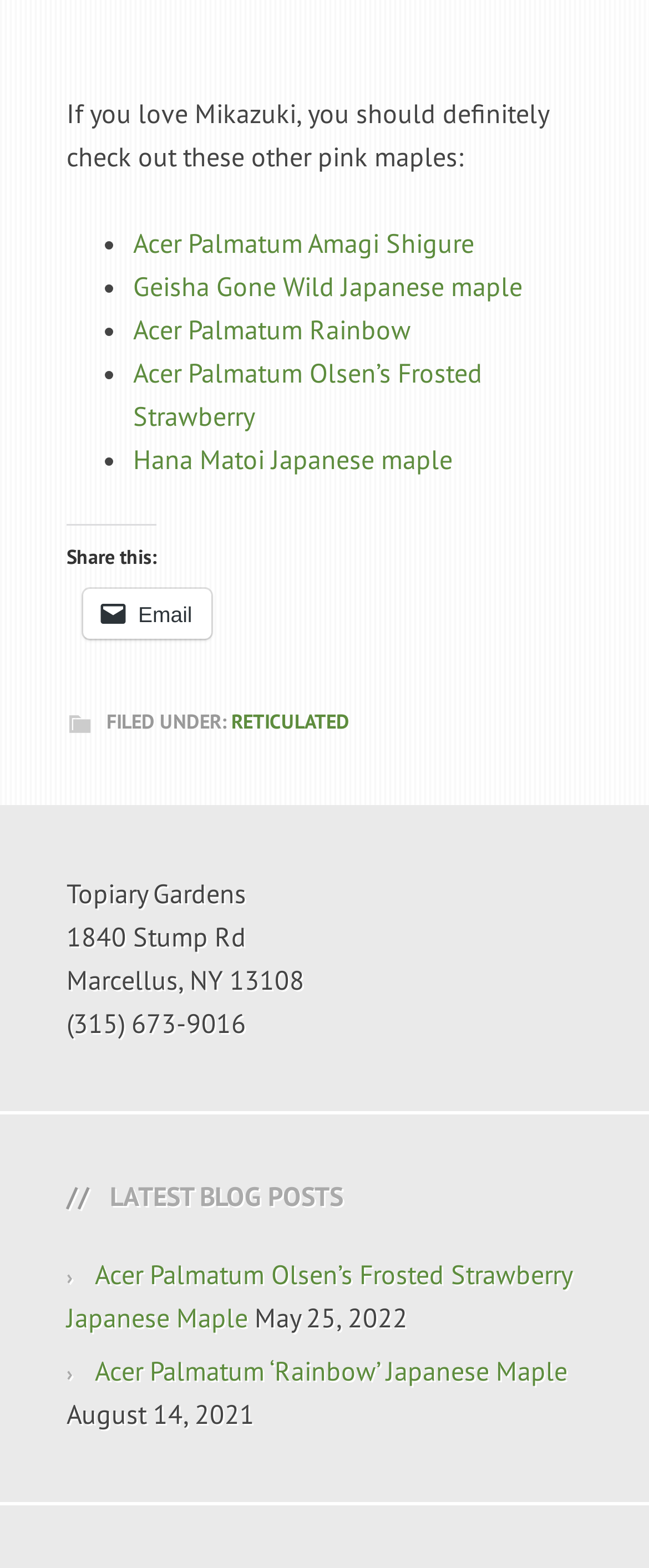Please examine the image and provide a detailed answer to the question: How many links are provided under 'Share this:'?

Under the heading 'Share this:', there is only one link provided, which is an email link with the icon ''.